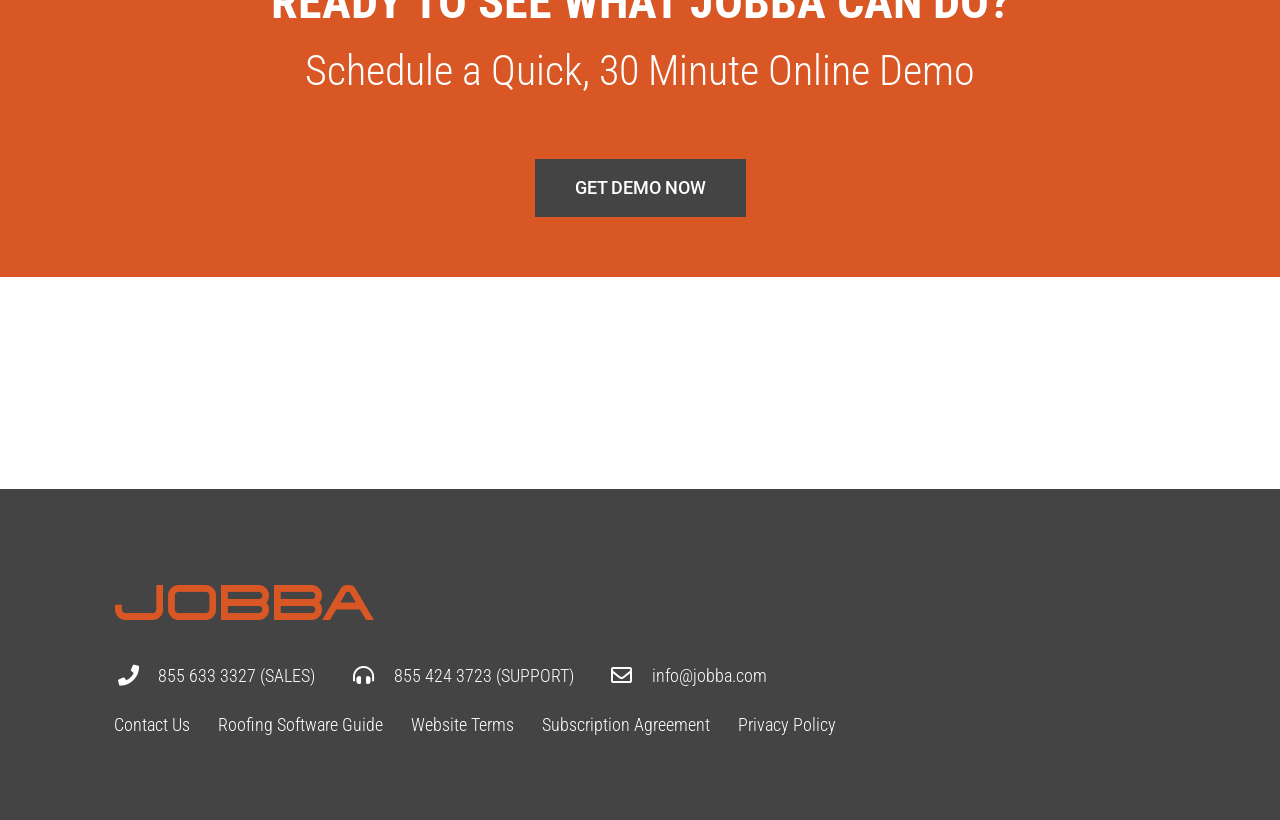Find and provide the bounding box coordinates for the UI element described here: "Get Demo Now". The coordinates should be given as four float numbers between 0 and 1: [left, top, right, bottom].

[0.418, 0.194, 0.582, 0.265]